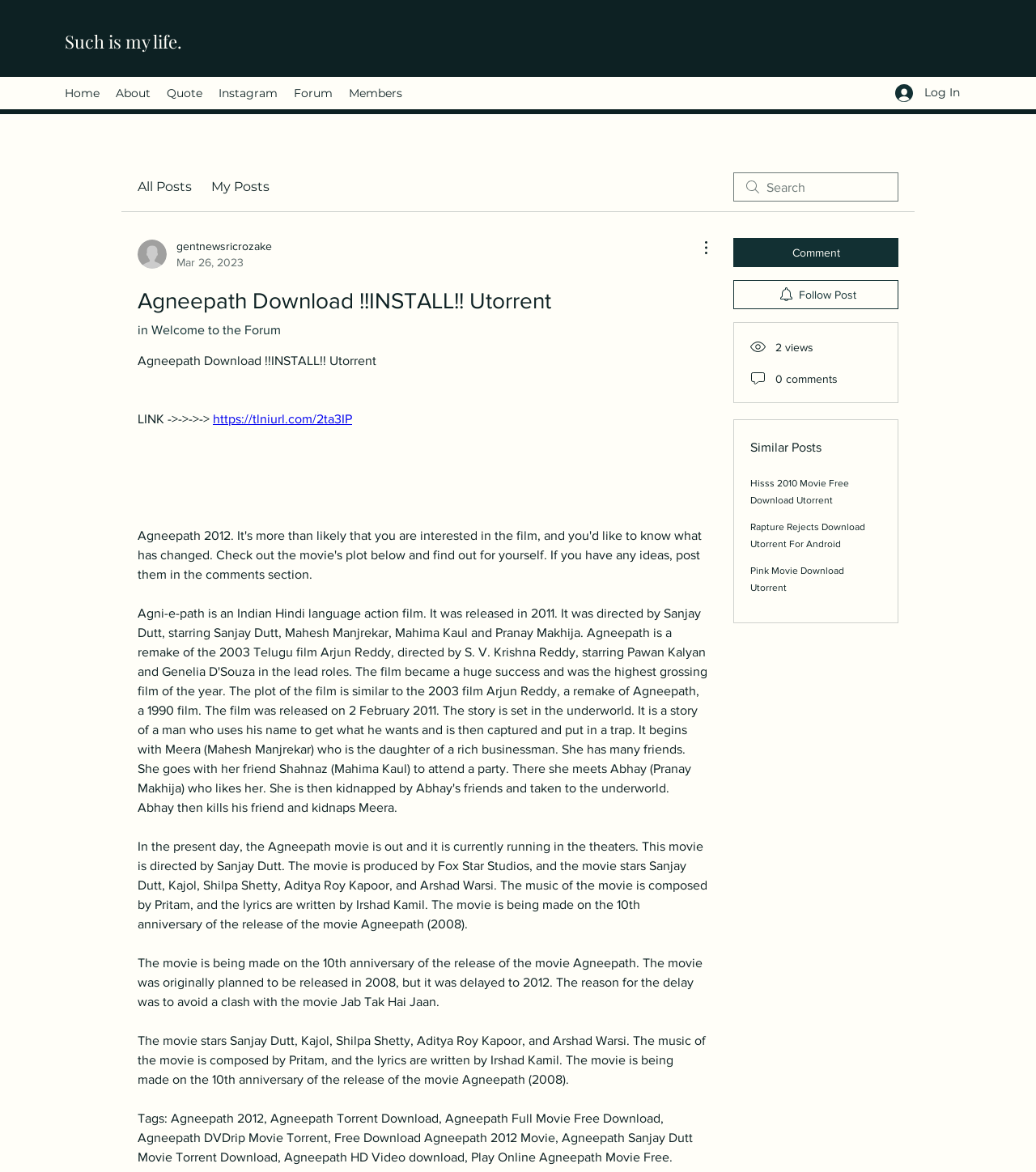What is the name of the movie being discussed?
Utilize the information in the image to give a detailed answer to the question.

The webpage is discussing the movie Agneepath, which is evident from the heading 'Agneepath Download!!INSTALL!! Utorrent' and the text that follows, which provides information about the movie's release, cast, and music.